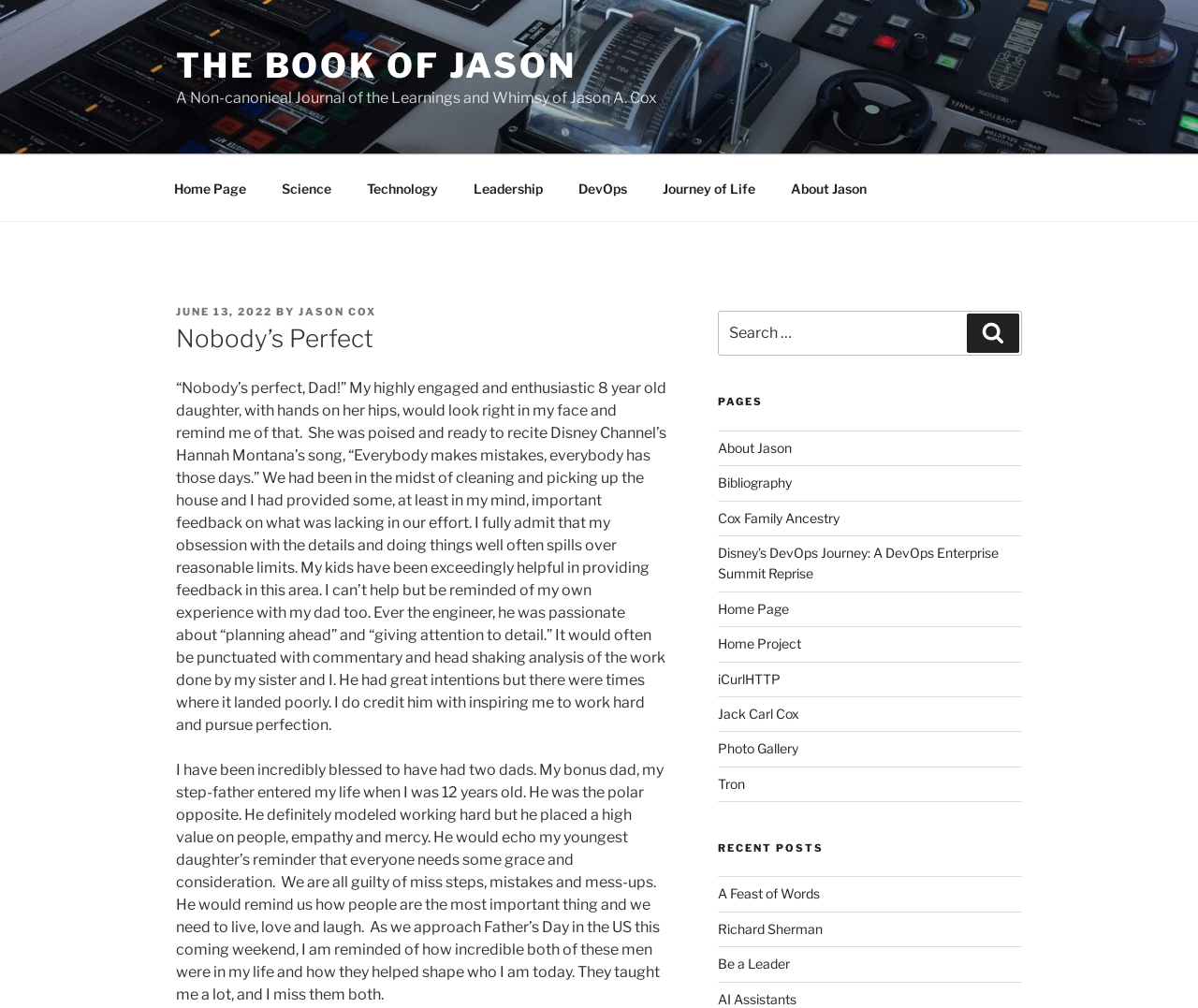Please predict the bounding box coordinates of the element's region where a click is necessary to complete the following instruction: "Check the 'RECENT POSTS' section". The coordinates should be represented by four float numbers between 0 and 1, i.e., [left, top, right, bottom].

[0.599, 0.835, 0.853, 0.849]